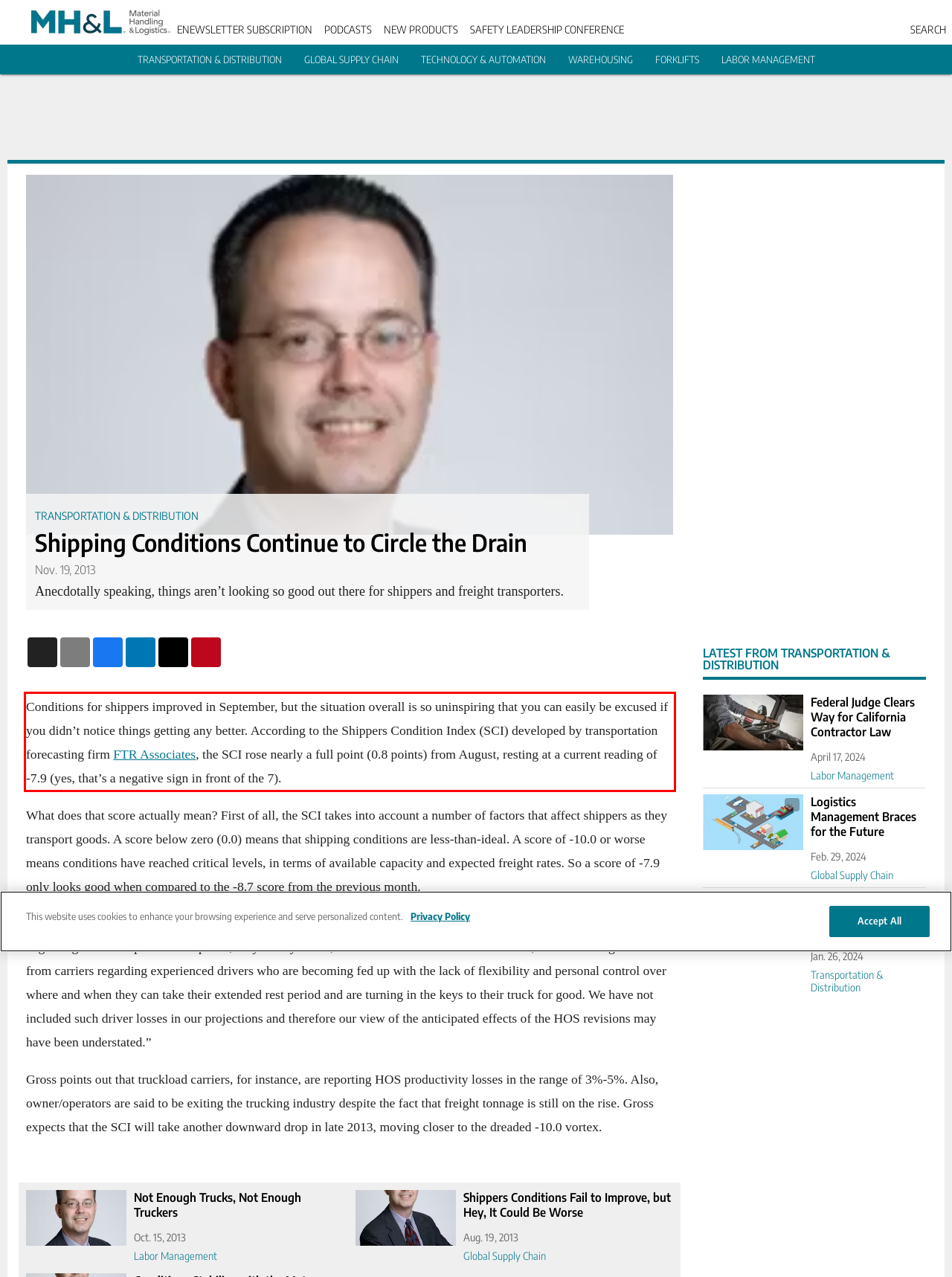Identify the text inside the red bounding box in the provided webpage screenshot and transcribe it.

Conditions for shippers improved in September, but the situation overall is so uninspiring that you can easily be excused if you didn’t notice things getting any better. According to the Shippers Condition Index (SCI) developed by transportation forecasting firm FTR Associates, the SCI rose nearly a full point (0.8 points) from August, resting at a current reading of -7.9 (yes, that’s a negative sign in front of the 7).